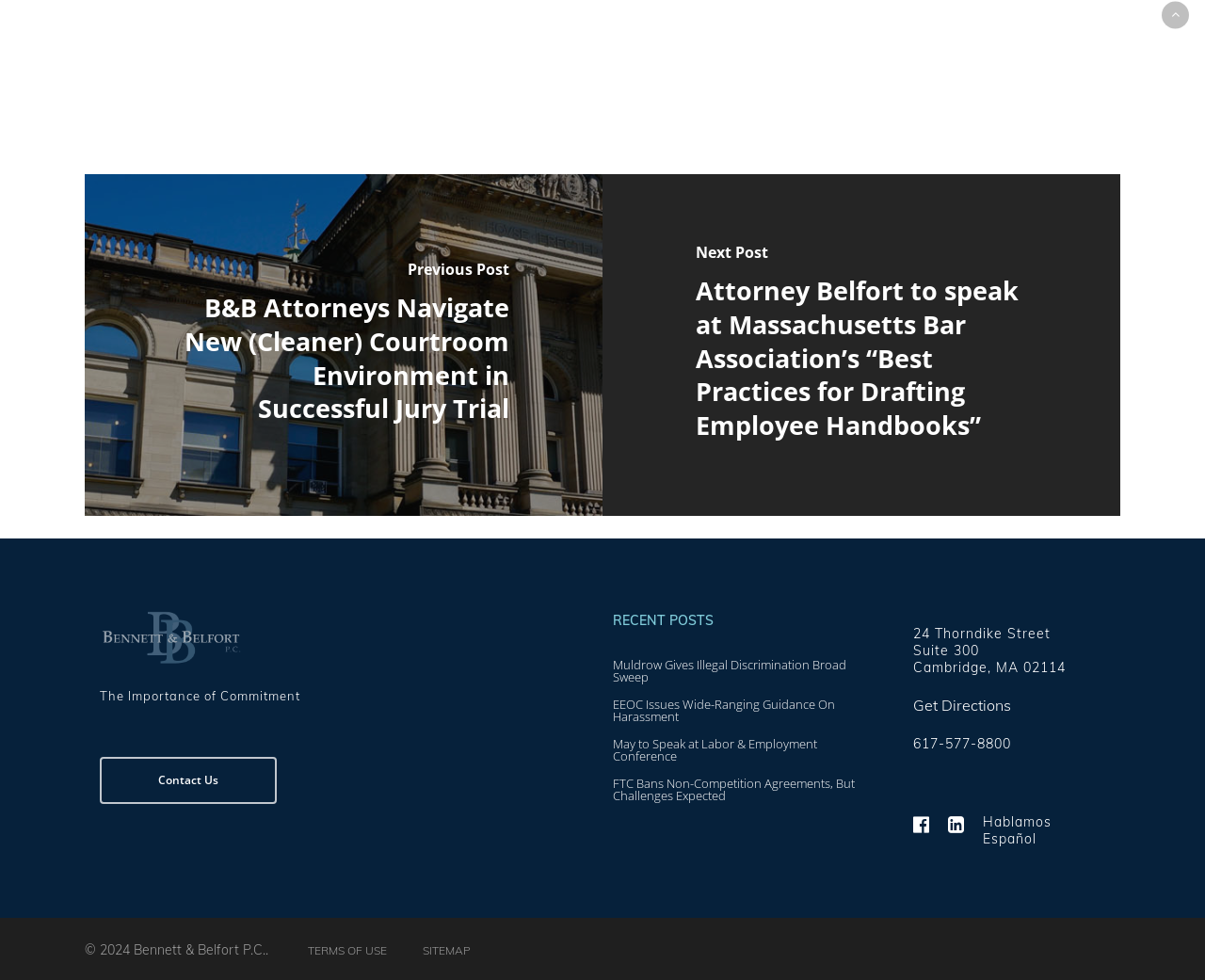Please indicate the bounding box coordinates of the element's region to be clicked to achieve the instruction: "Contact Us". Provide the coordinates as four float numbers between 0 and 1, i.e., [left, top, right, bottom].

[0.082, 0.772, 0.229, 0.821]